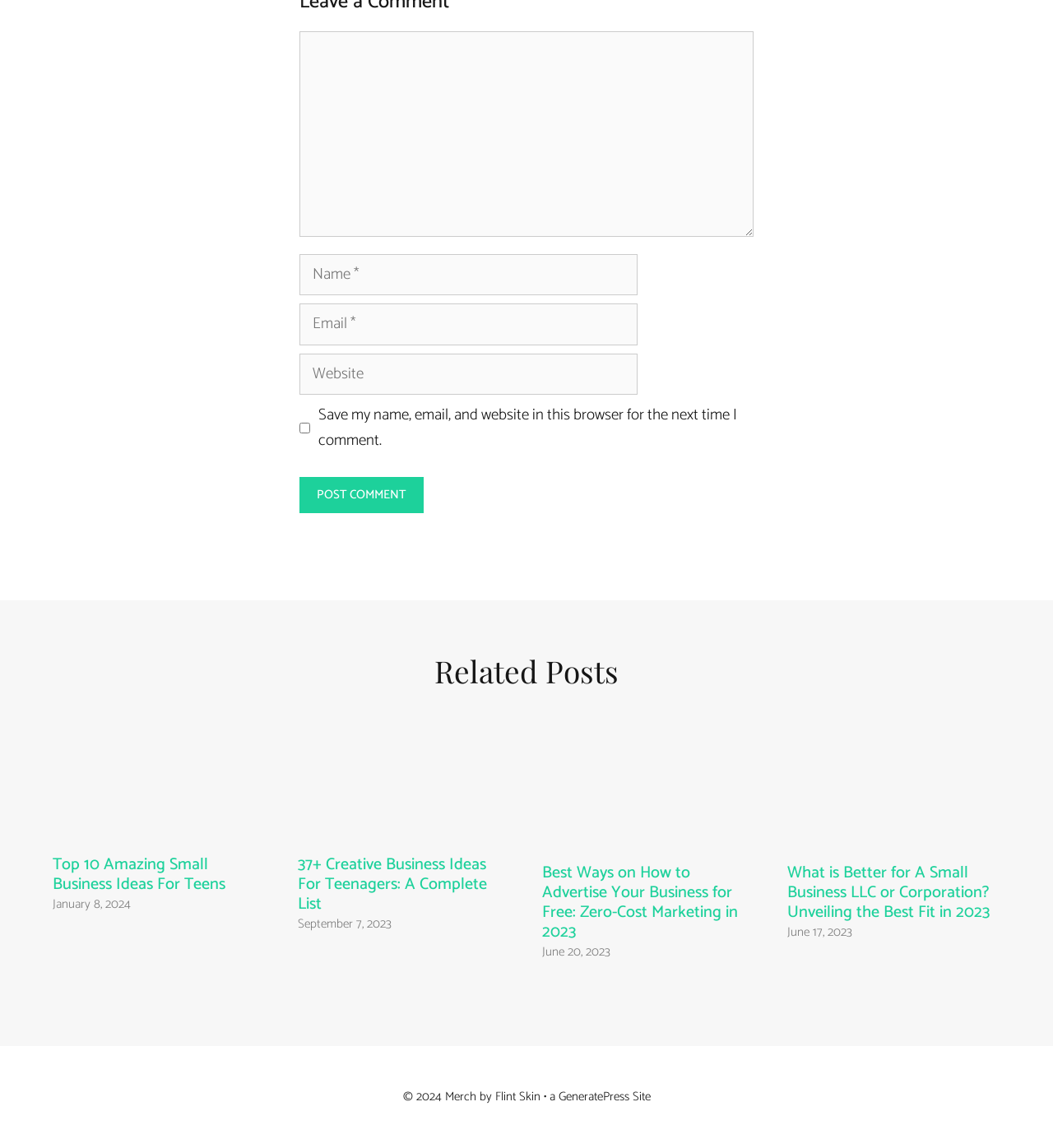Consider the image and give a detailed and elaborate answer to the question: 
Is the website copyrighted?

There is a static text element at the bottom of the webpage that reads '© 2024 Merch by' which indicates that the website is copyrighted.